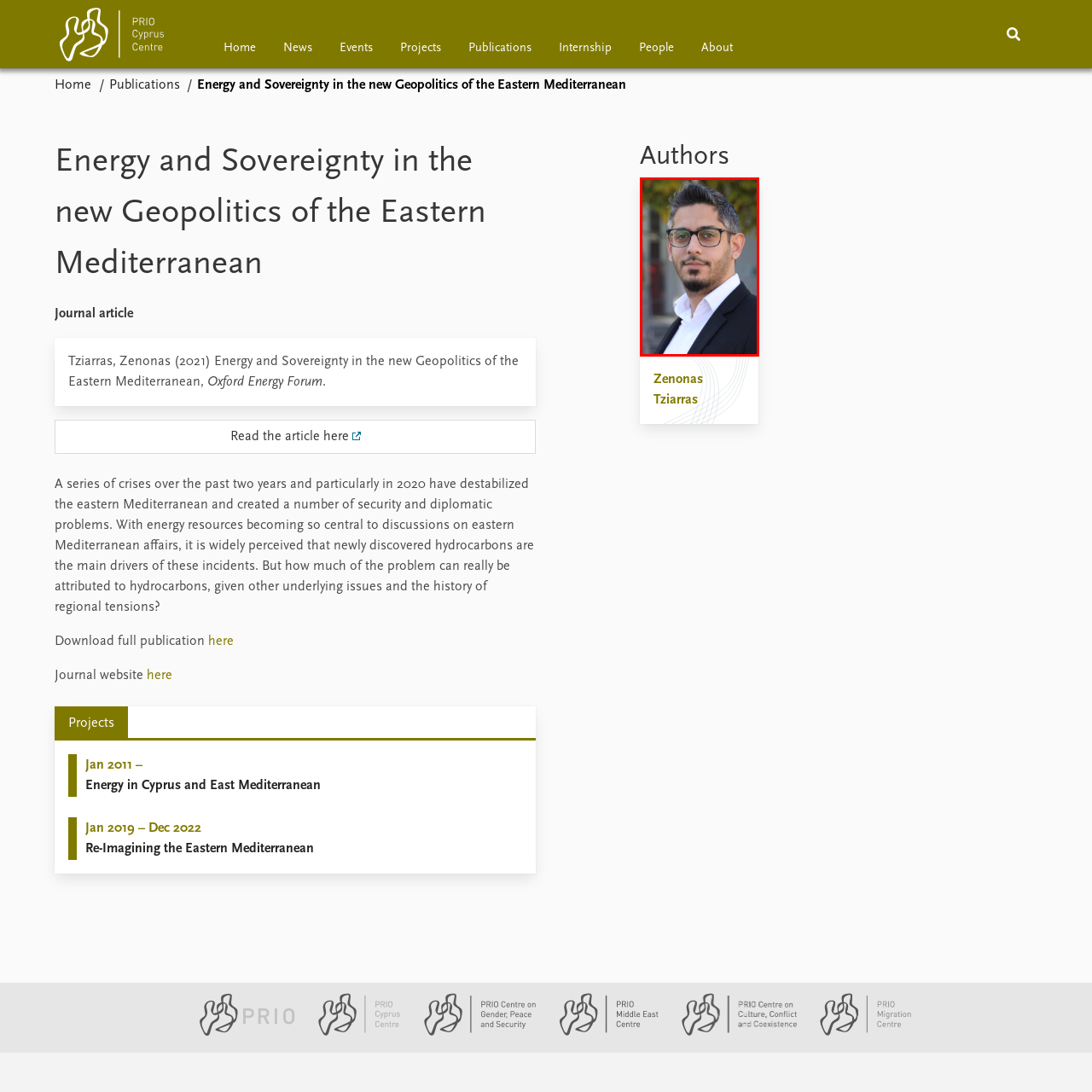Examine the area within the red bounding box and answer the following question using a single word or phrase:
What is the topic of the journal article?

Energy and Sovereignty